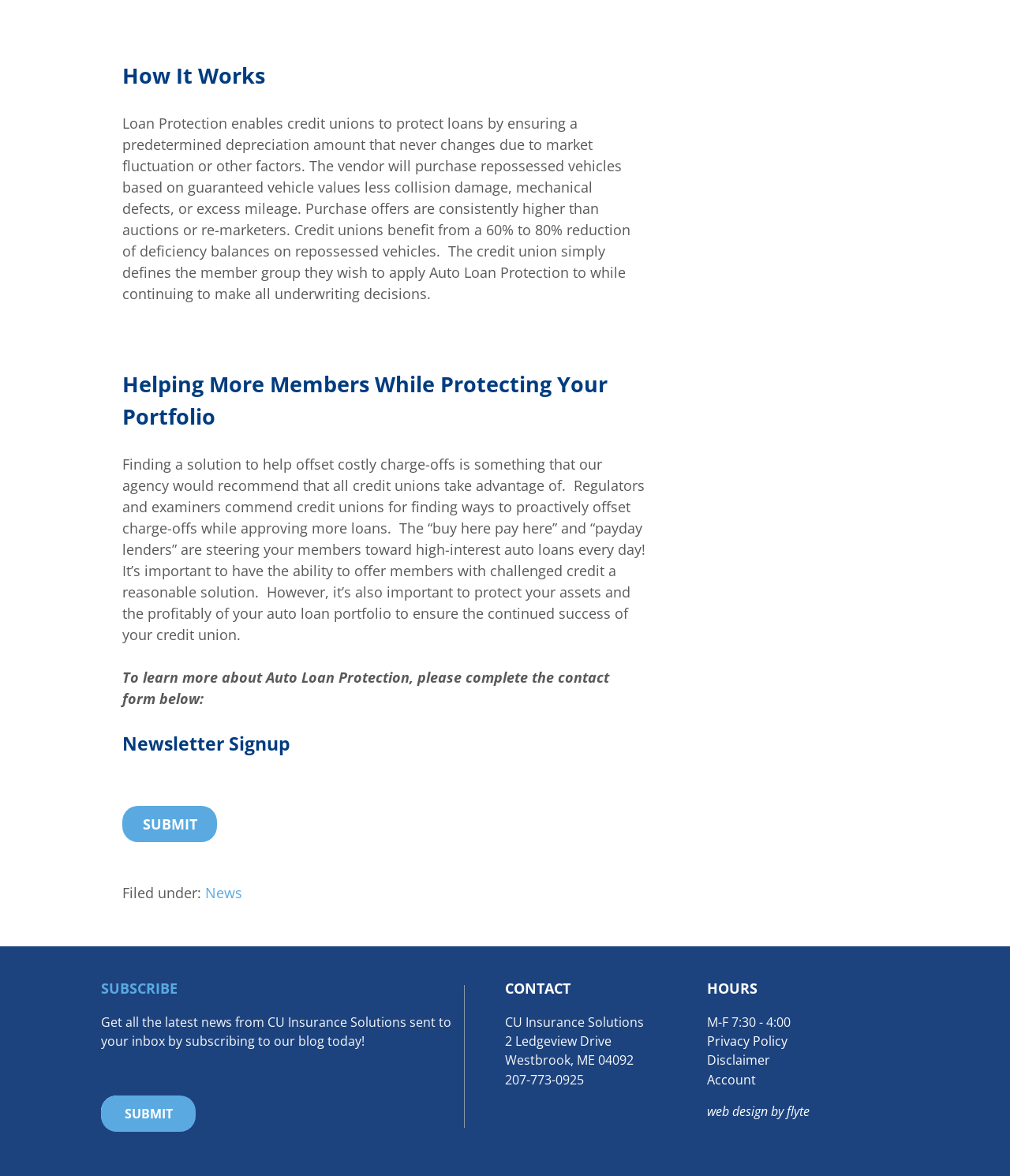Can you find the bounding box coordinates for the element to click on to achieve the instruction: "contact CU Insurance Solutions"?

[0.5, 0.833, 0.565, 0.849]